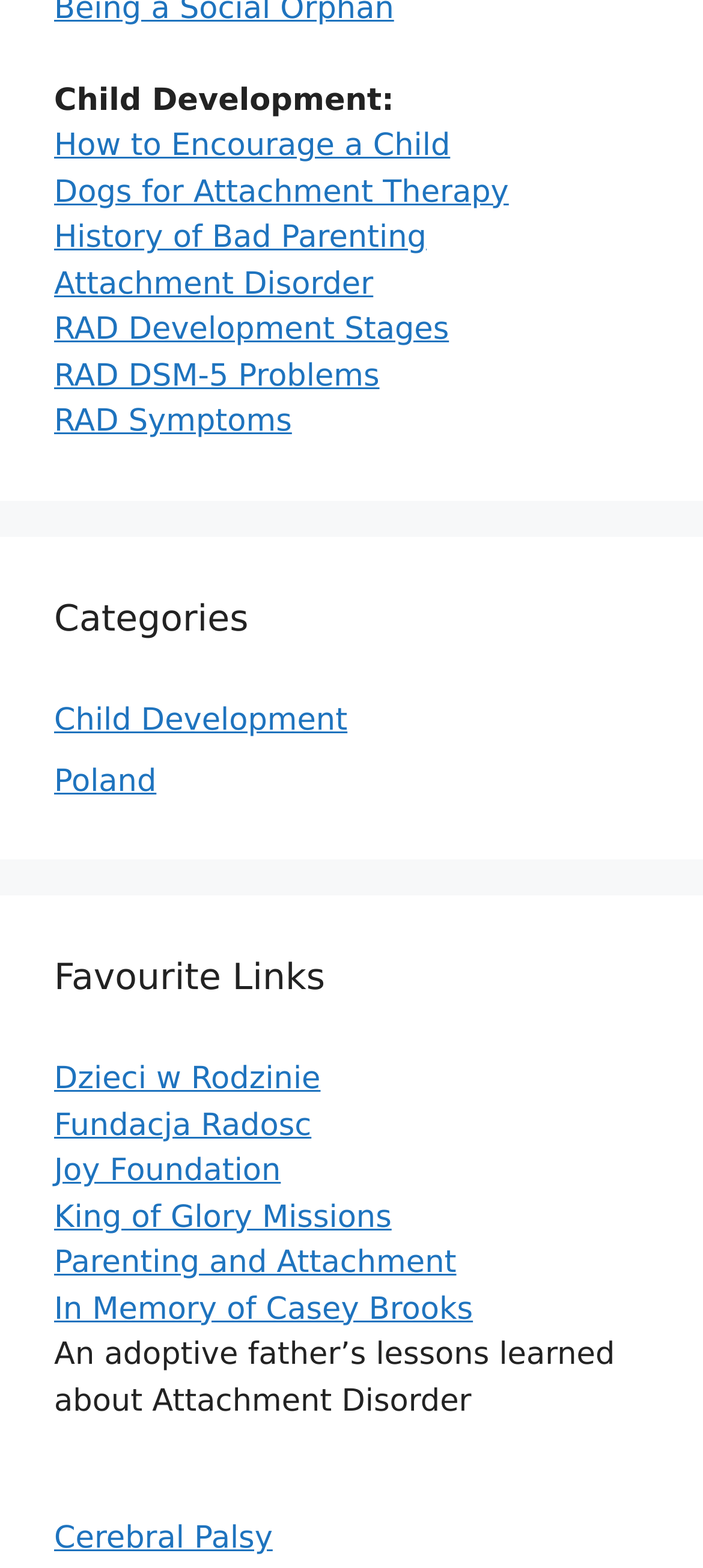Determine the bounding box coordinates of the section I need to click to execute the following instruction: "Visit the Joy Foundation website". Provide the coordinates as four float numbers between 0 and 1, i.e., [left, top, right, bottom].

[0.077, 0.736, 0.399, 0.759]